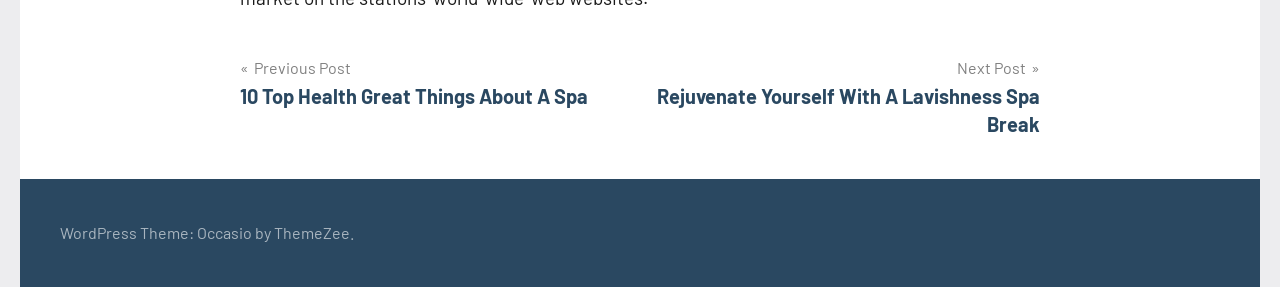Give a concise answer using one word or a phrase to the following question:
What is the theme of the WordPress site?

Occasio